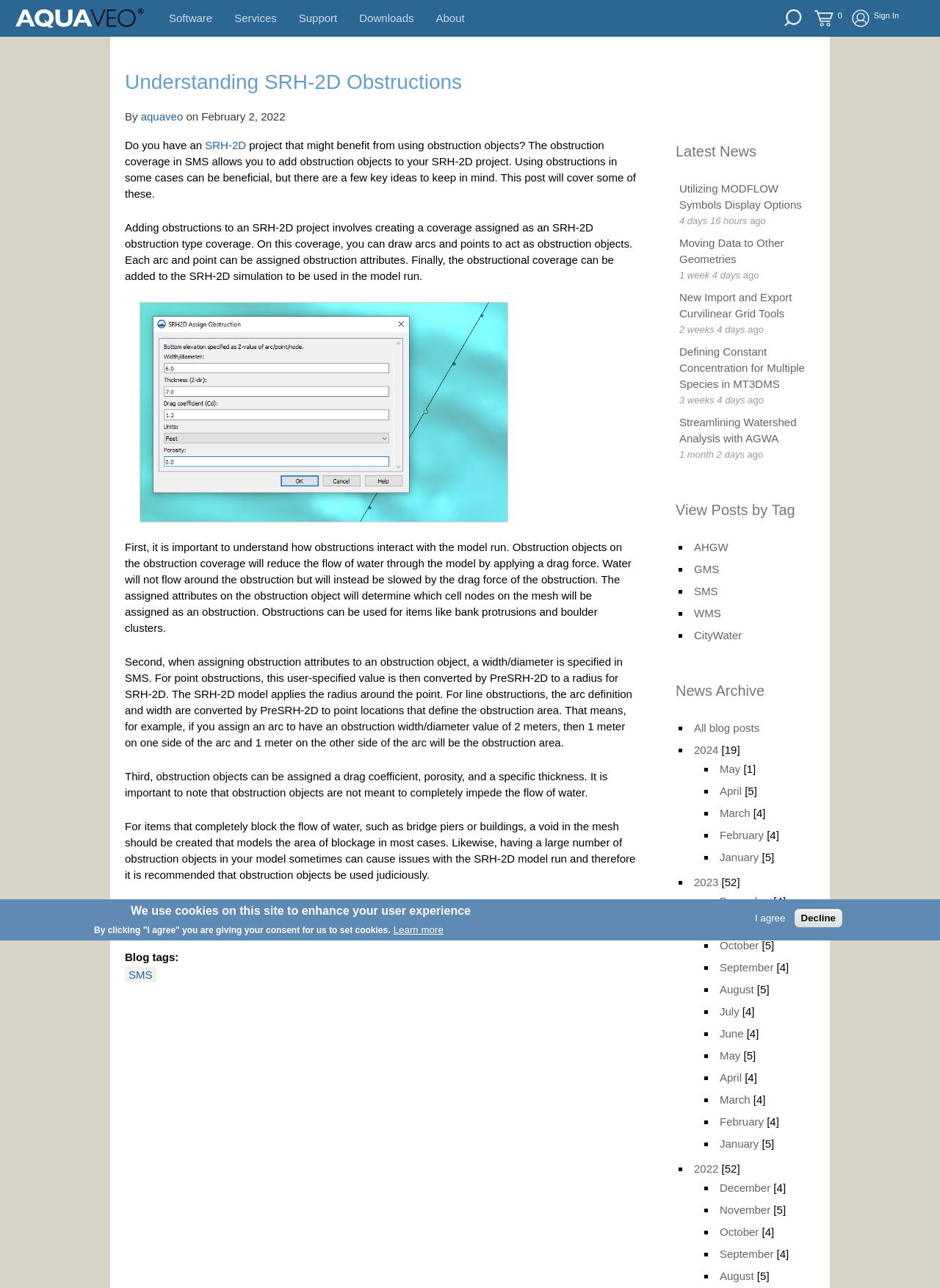Please identify the bounding box coordinates for the region that you need to click to follow this instruction: "click on the 'Home' link".

[0.016, 0.014, 0.156, 0.024]